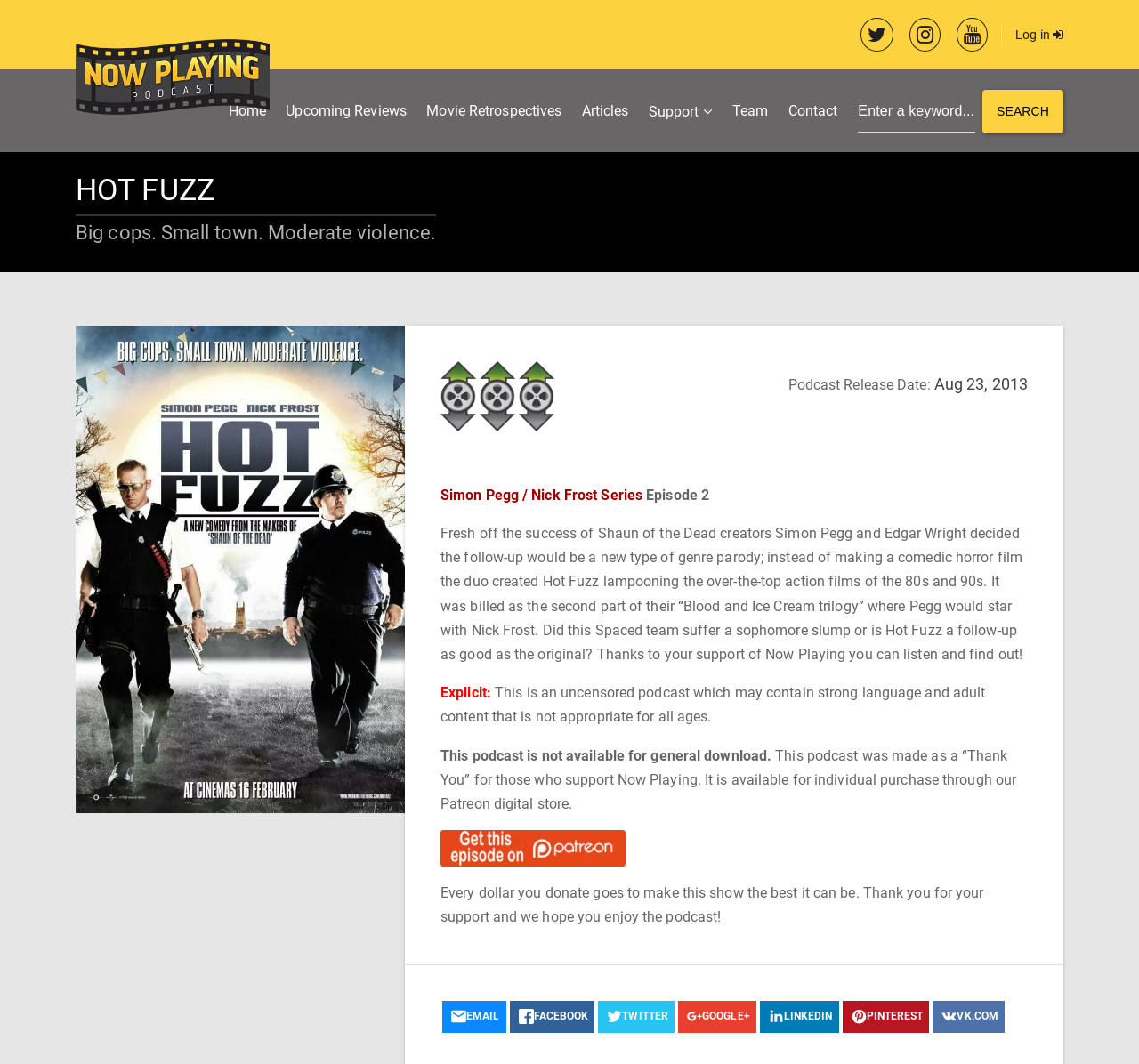Locate the bounding box coordinates of the area that needs to be clicked to fulfill the following instruction: "Support Now Playing". The coordinates should be in the format of four float numbers between 0 and 1, namely [left, top, right, bottom].

[0.561, 0.082, 0.634, 0.127]